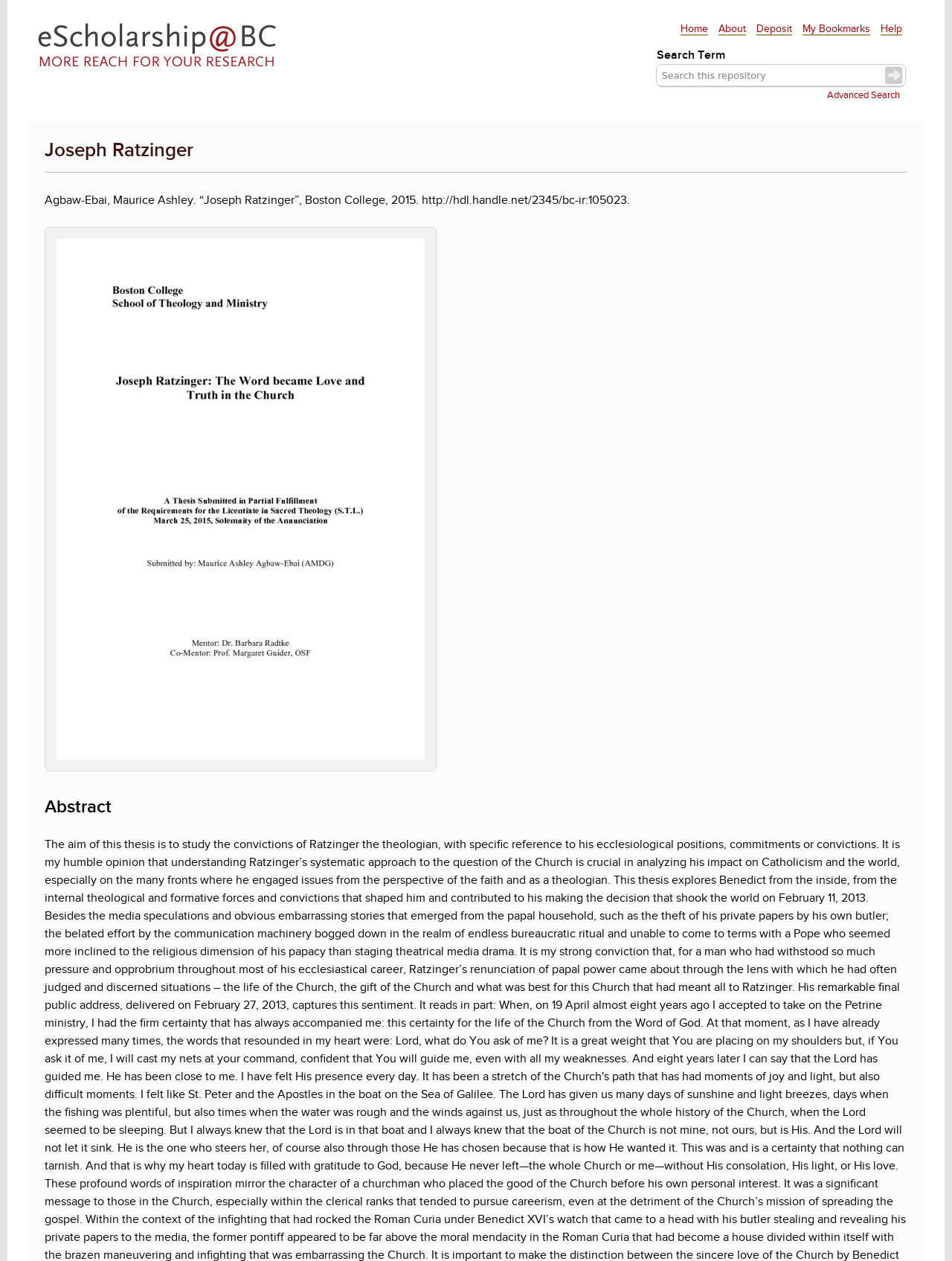Please find the bounding box coordinates of the section that needs to be clicked to achieve this instruction: "get help".

[0.925, 0.018, 0.948, 0.029]